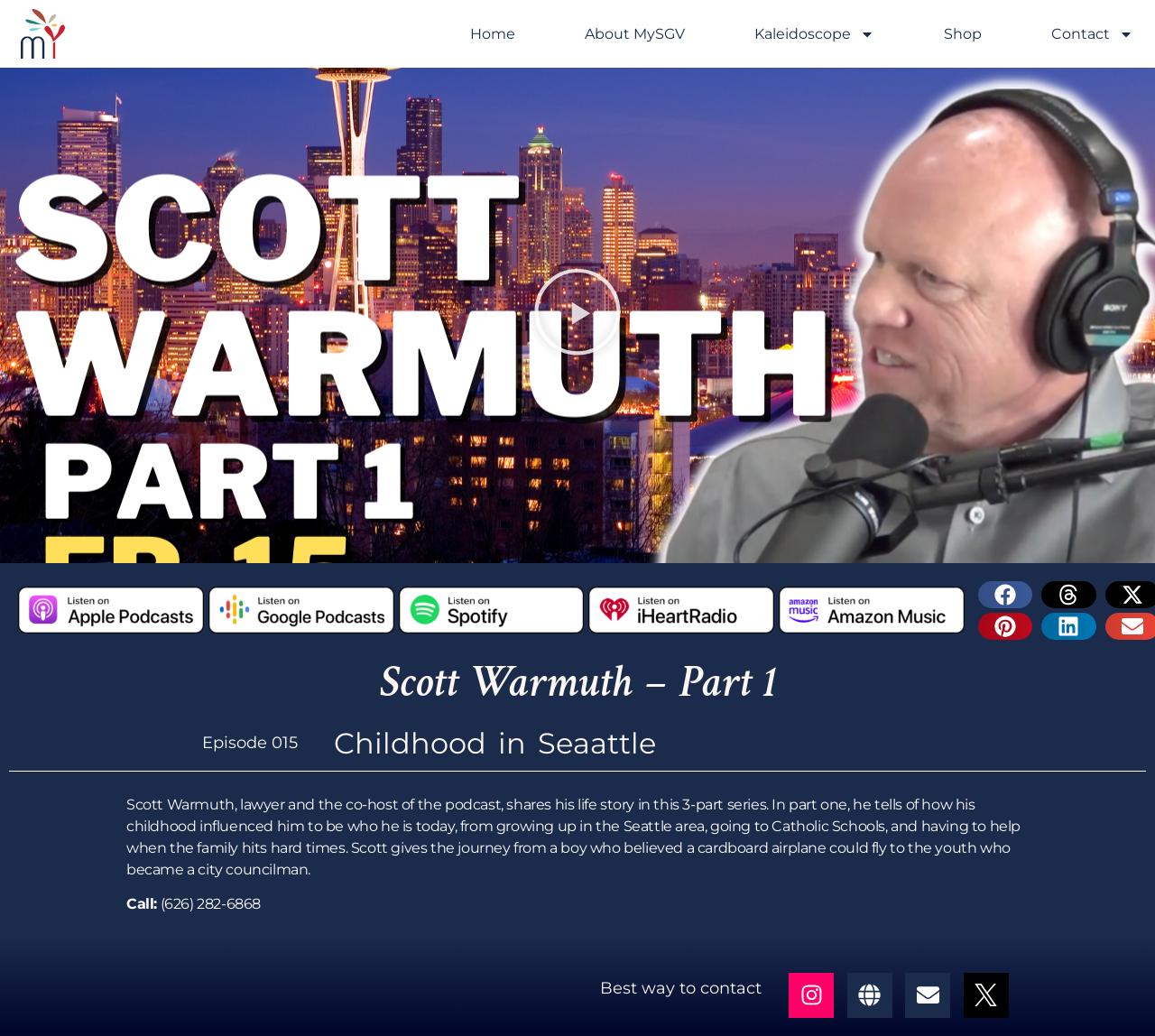Please find and generate the text of the main heading on the webpage.

Scott Warmuth – Part 1